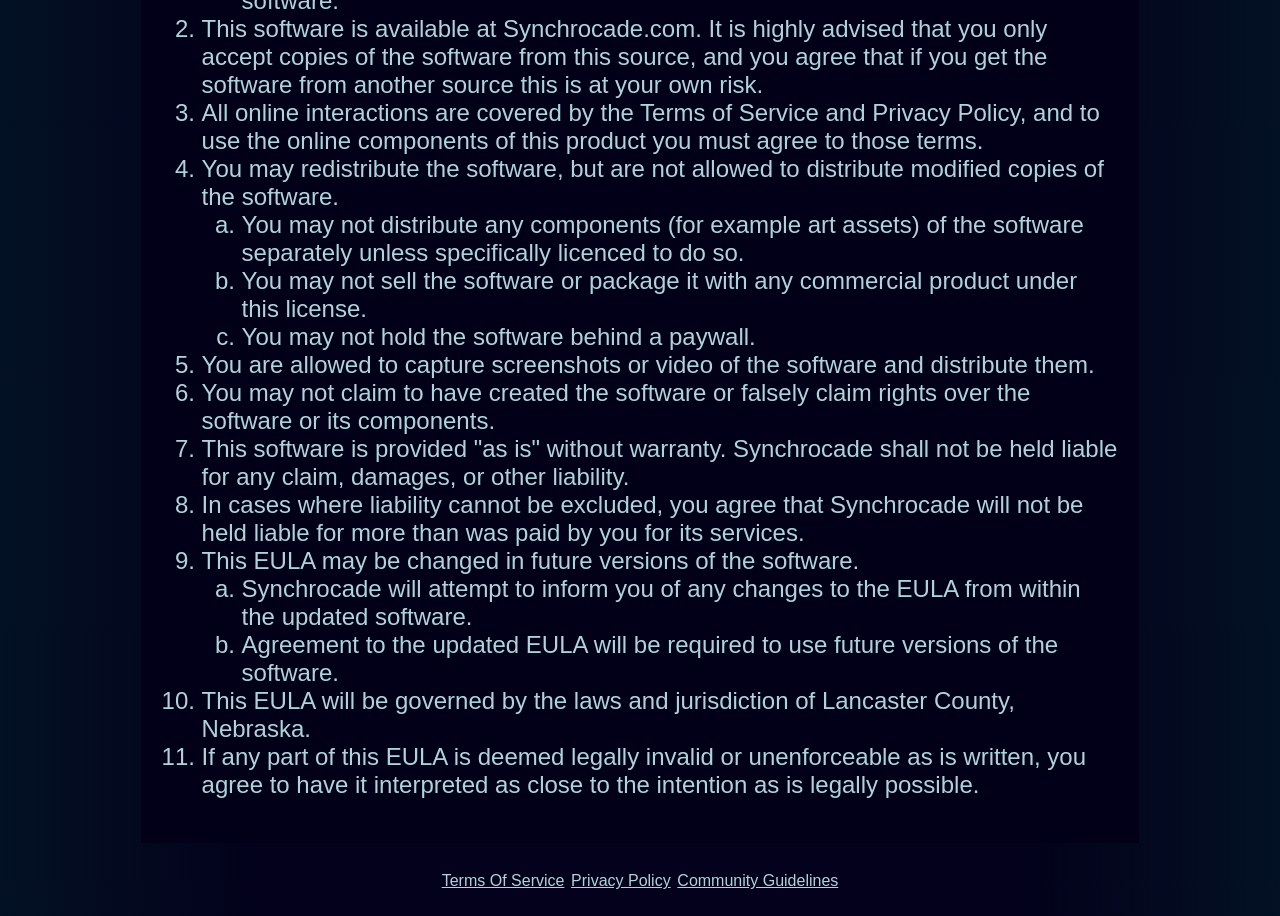Please locate the UI element described by "Terms Of Service" and provide its bounding box coordinates.

[0.345, 0.952, 0.441, 0.971]